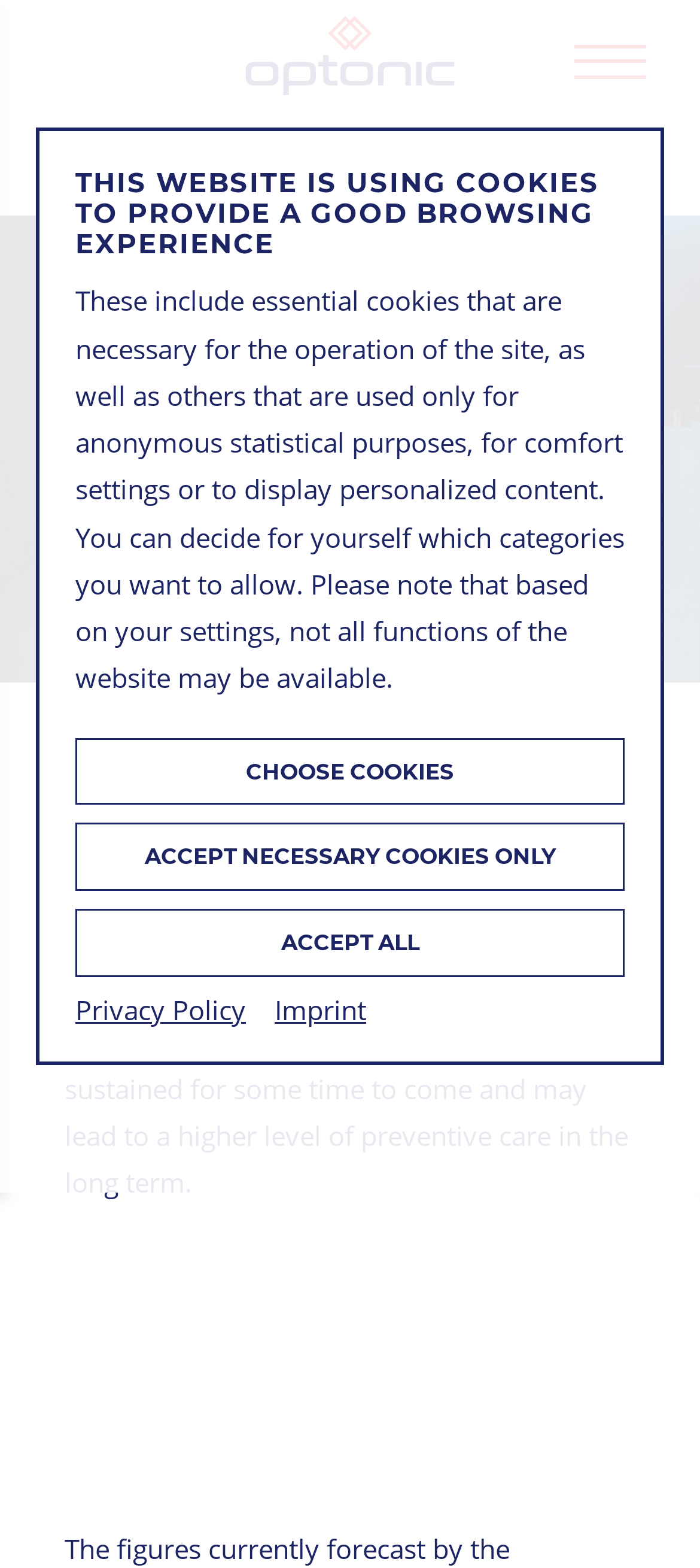Answer the question with a single word or phrase: 
How many buttons are there for cookie settings?

3